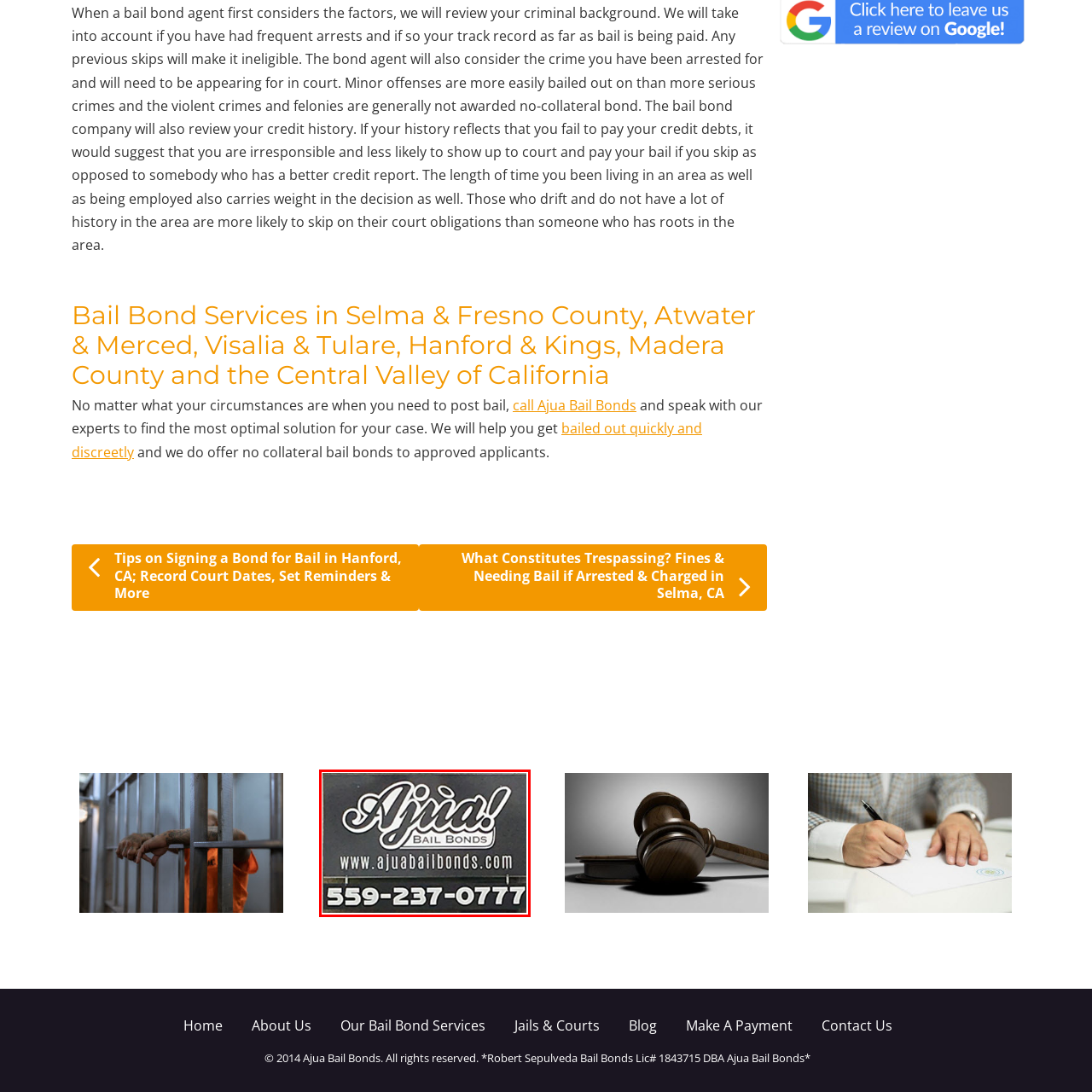Concentrate on the image highlighted by the red boundary and deliver a detailed answer to the following question, using the information from the image:
What is the phone number displayed on the sign?

The phone number is displayed in large digits at the bottom of the sign, making it easy for individuals in need of bail bond services to contact the agency directly.